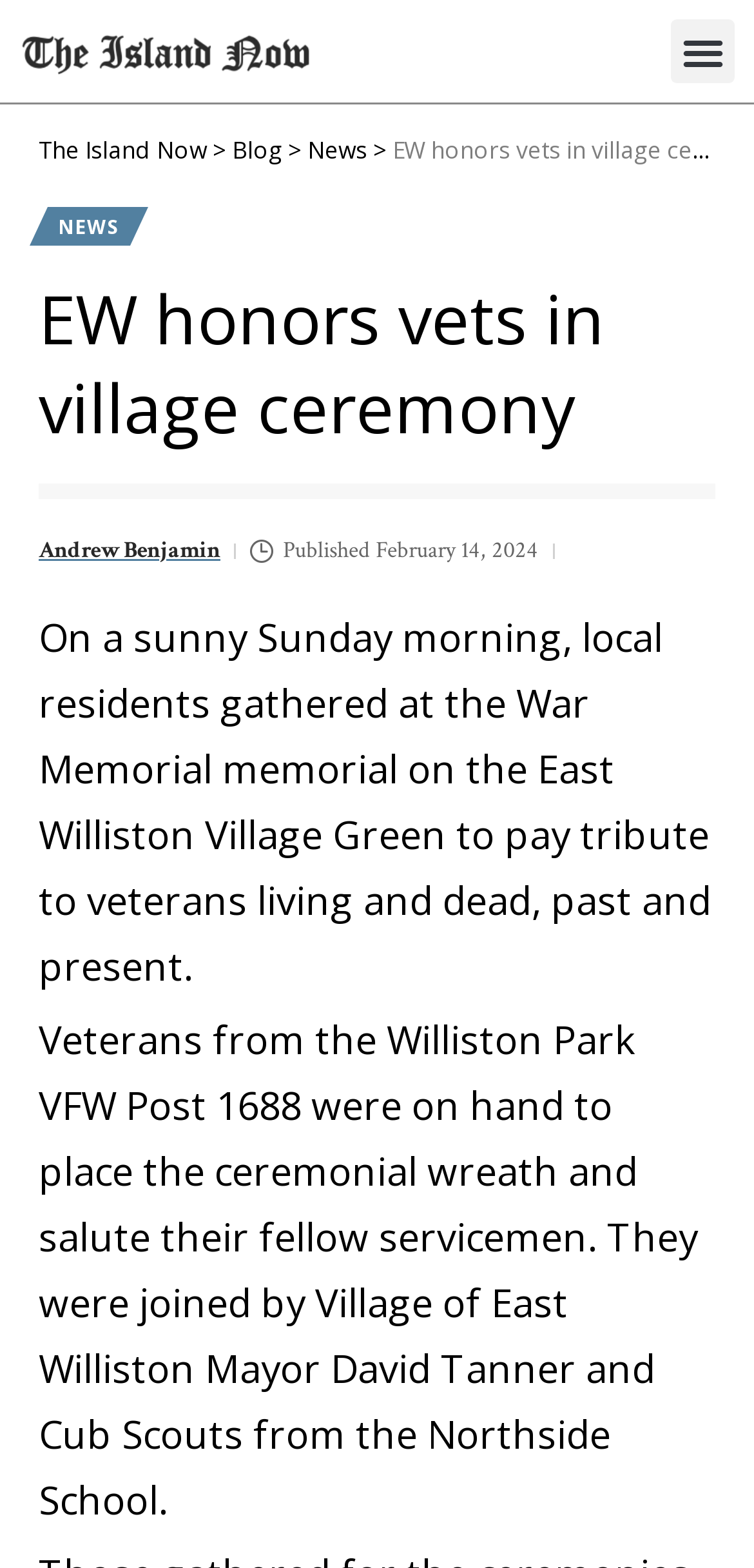When was the article published?
Please ensure your answer to the question is detailed and covers all necessary aspects.

I found the published date by looking at the time element which contains the static text 'Published February 14, 2024'.